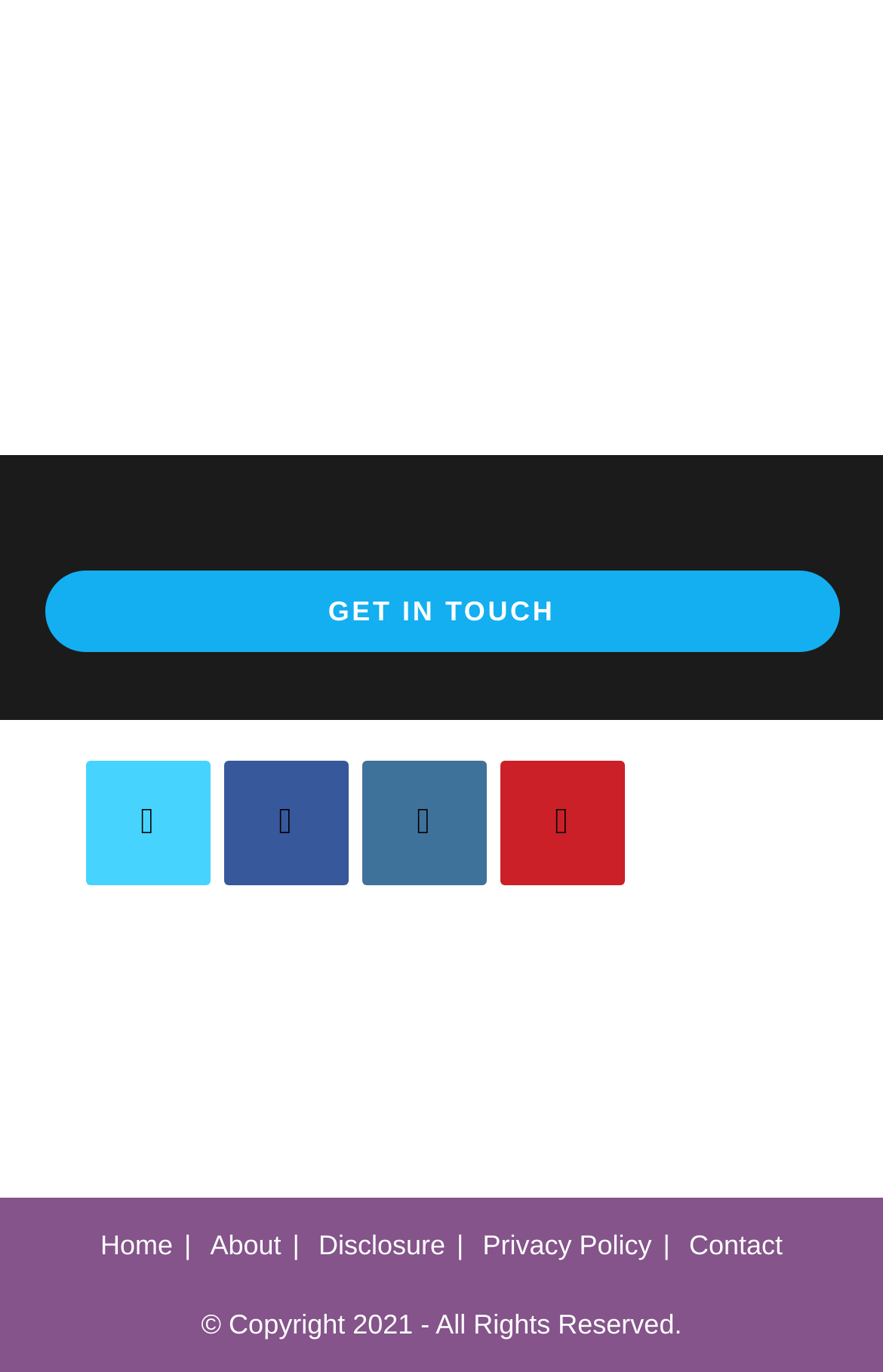What is the copyright year?
Provide an in-depth and detailed explanation in response to the question.

At the very bottom of the webpage, I can see a copyright notice that states '© Copyright 2021 - All Rights Reserved.', which indicates that the copyright year is 2021.